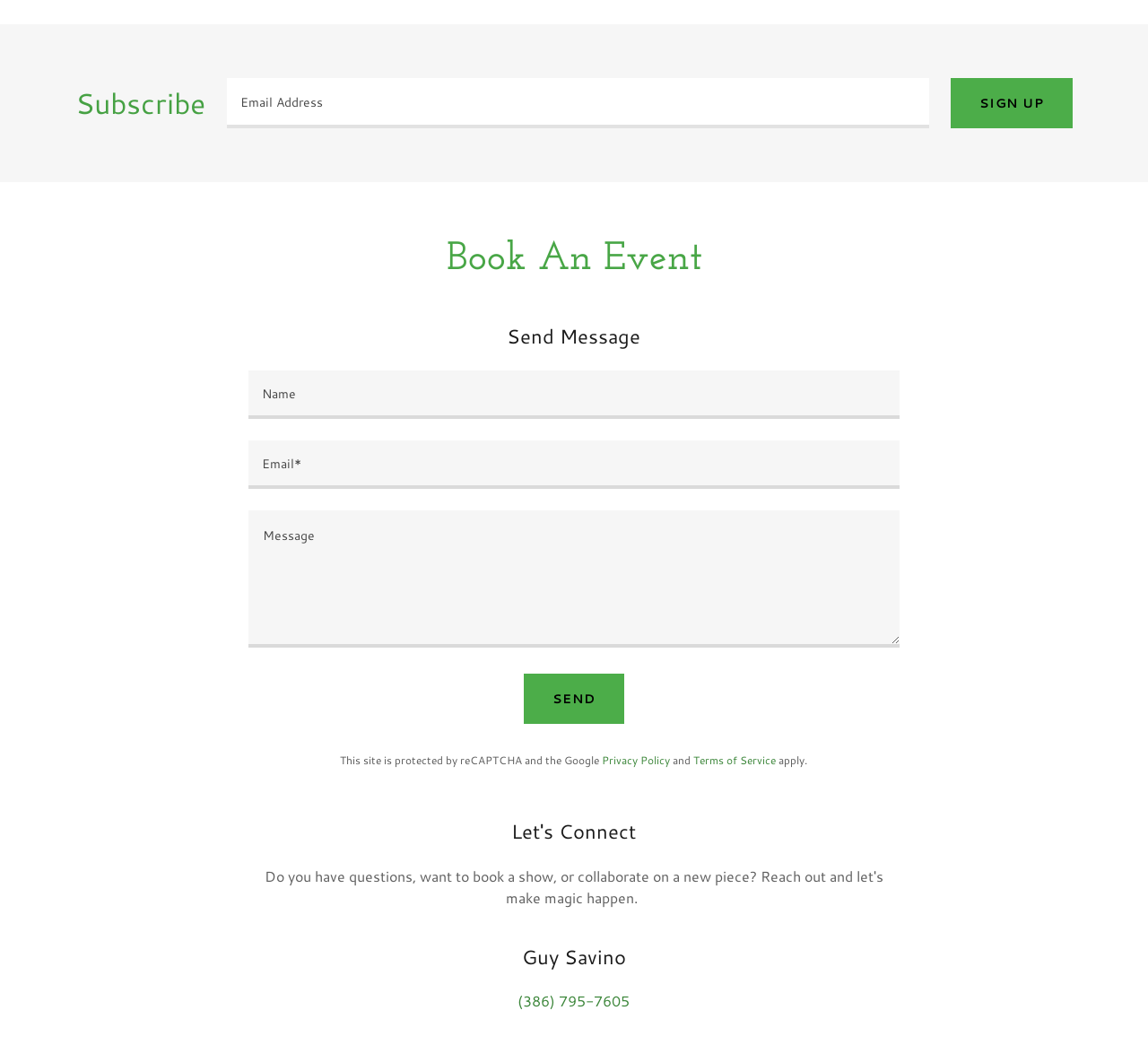Locate the bounding box coordinates of the element's region that should be clicked to carry out the following instruction: "Enter email address". The coordinates need to be four float numbers between 0 and 1, i.e., [left, top, right, bottom].

[0.198, 0.075, 0.809, 0.123]